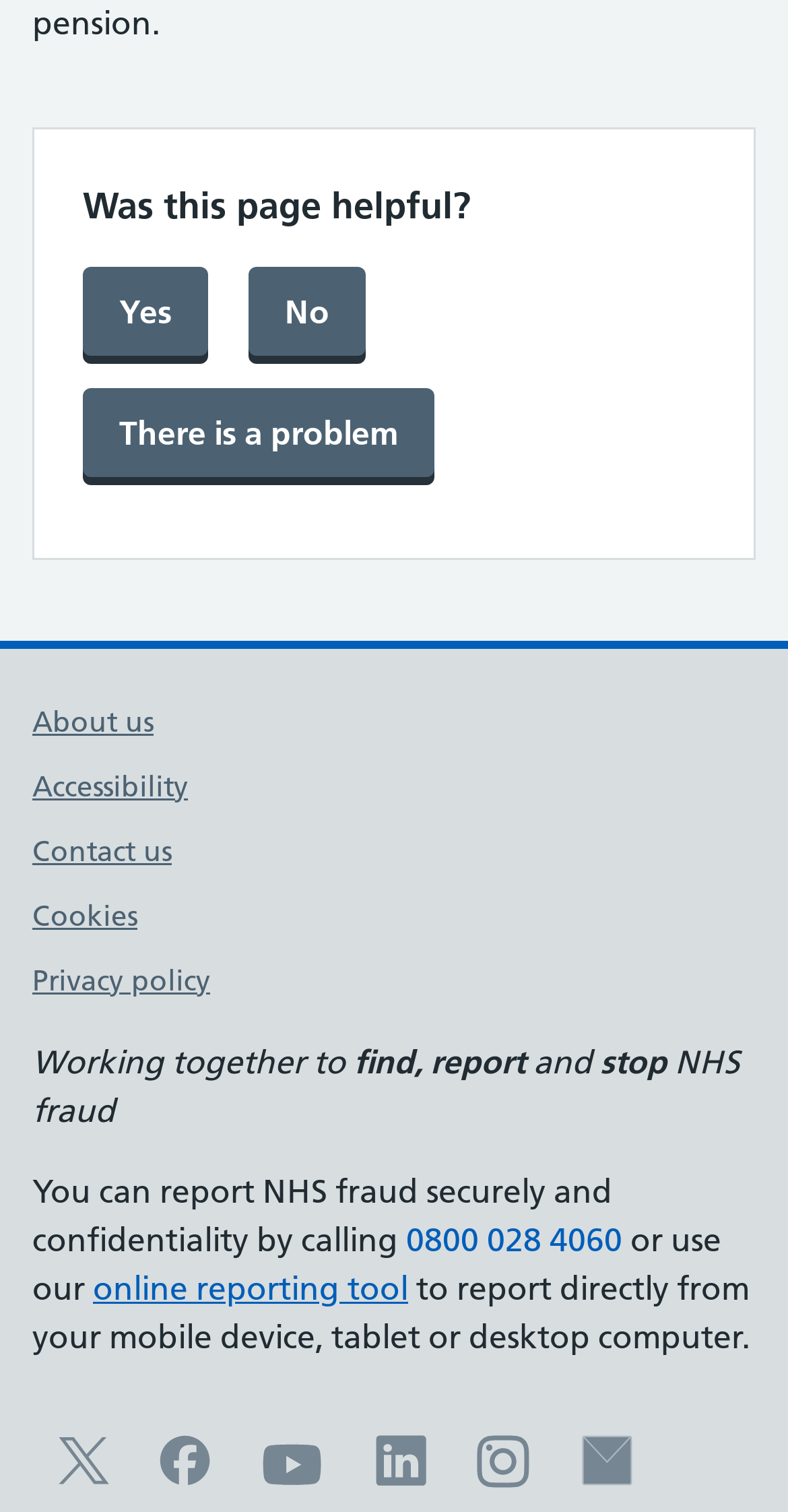How many support links are available?
Analyze the image and deliver a detailed answer to the question.

I counted the number of support links by looking at the links to 'About us', 'Accessibility', 'Contact us', 'Cookies', and 'Privacy policy'.